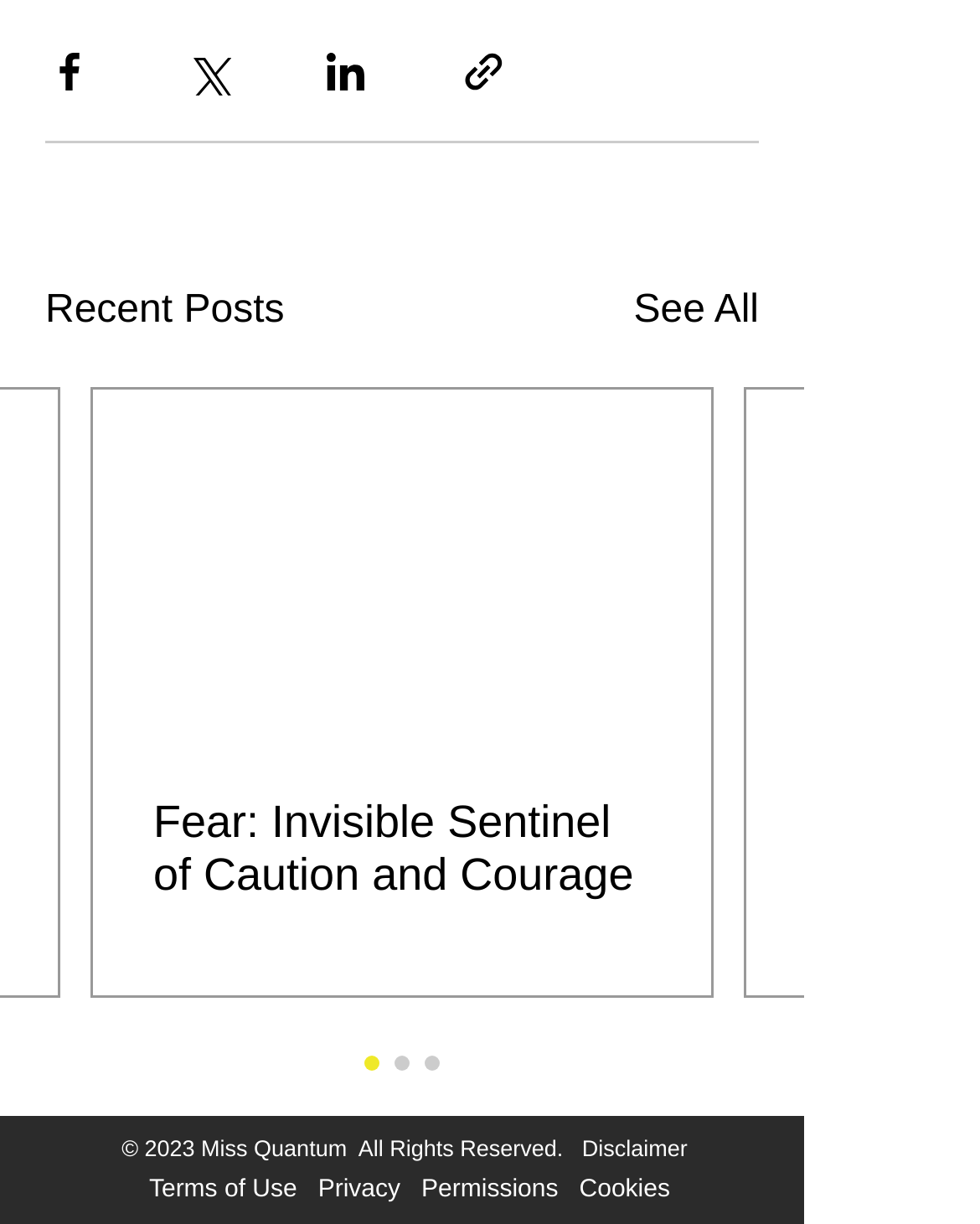Provide a one-word or short-phrase answer to the question:
What is the copyright information at the bottom?

2023 Miss Quantum